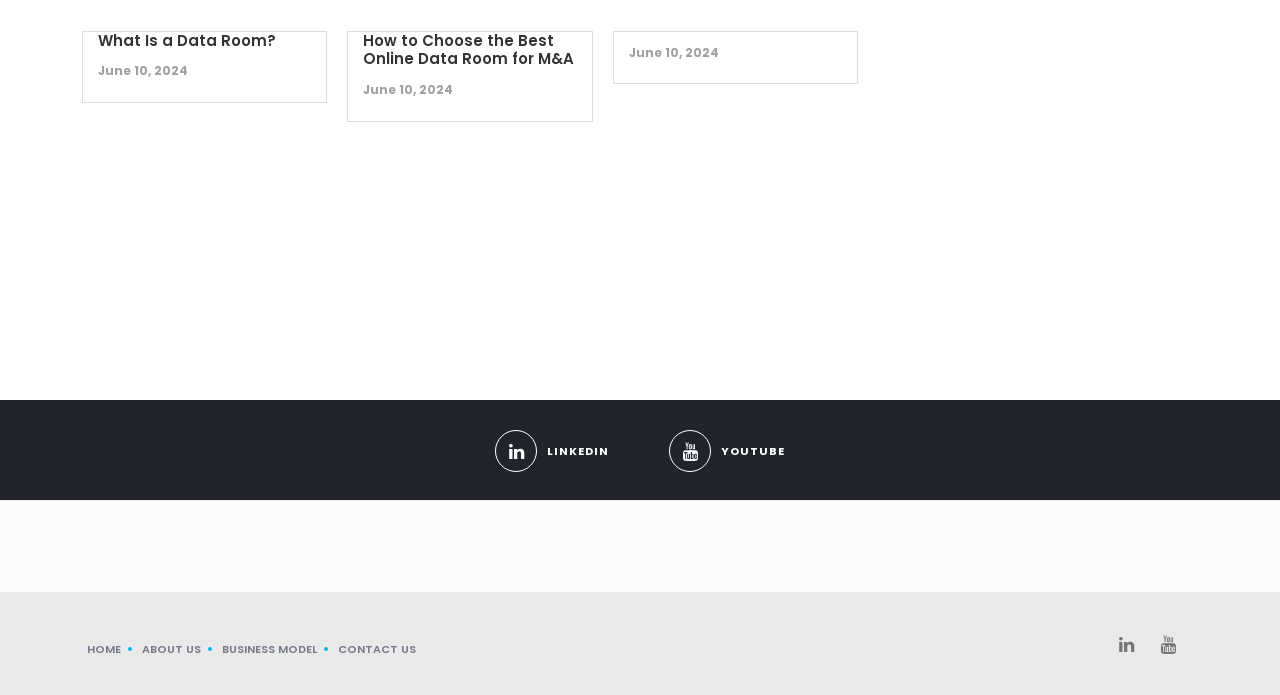Provide the bounding box coordinates of the area you need to click to execute the following instruction: "Click on 'HOME.'".

[0.068, 0.922, 0.109, 0.945]